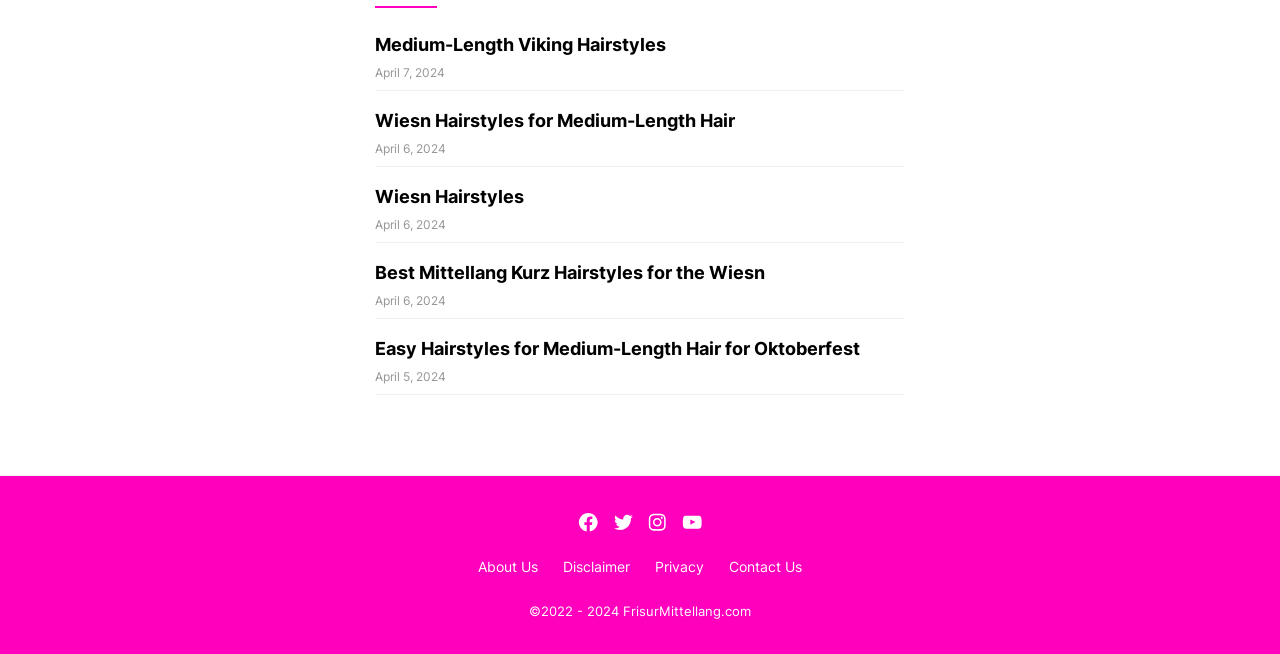Please specify the bounding box coordinates in the format (top-left x, top-left y, bottom-right x, bottom-right y), with all values as floating point numbers between 0 and 1. Identify the bounding box of the UI element described by: Medium-Length Viking Hairstyles

[0.293, 0.052, 0.52, 0.084]